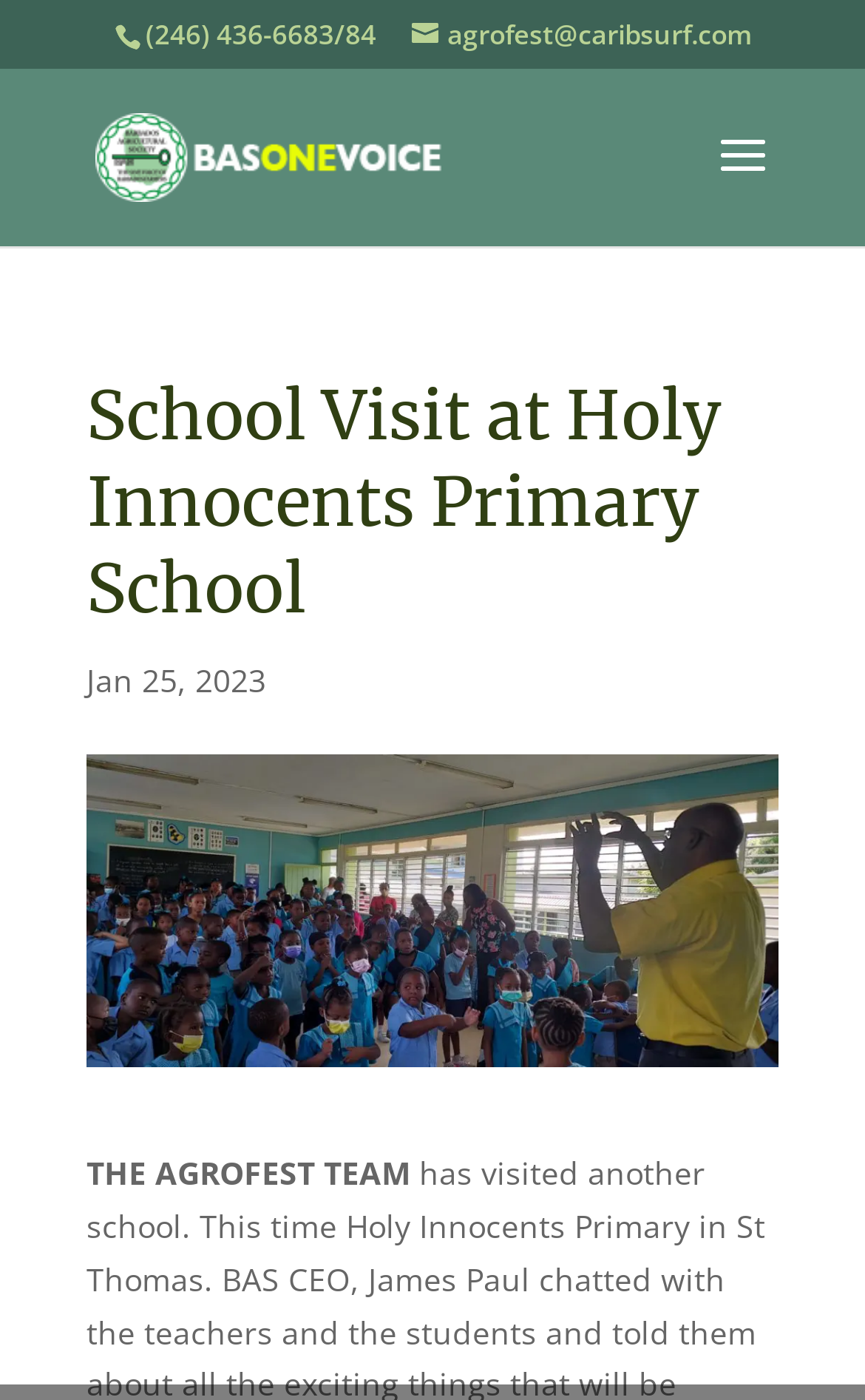What is the email address on the webpage?
Answer briefly with a single word or phrase based on the image.

agrofest@caribsurf.com